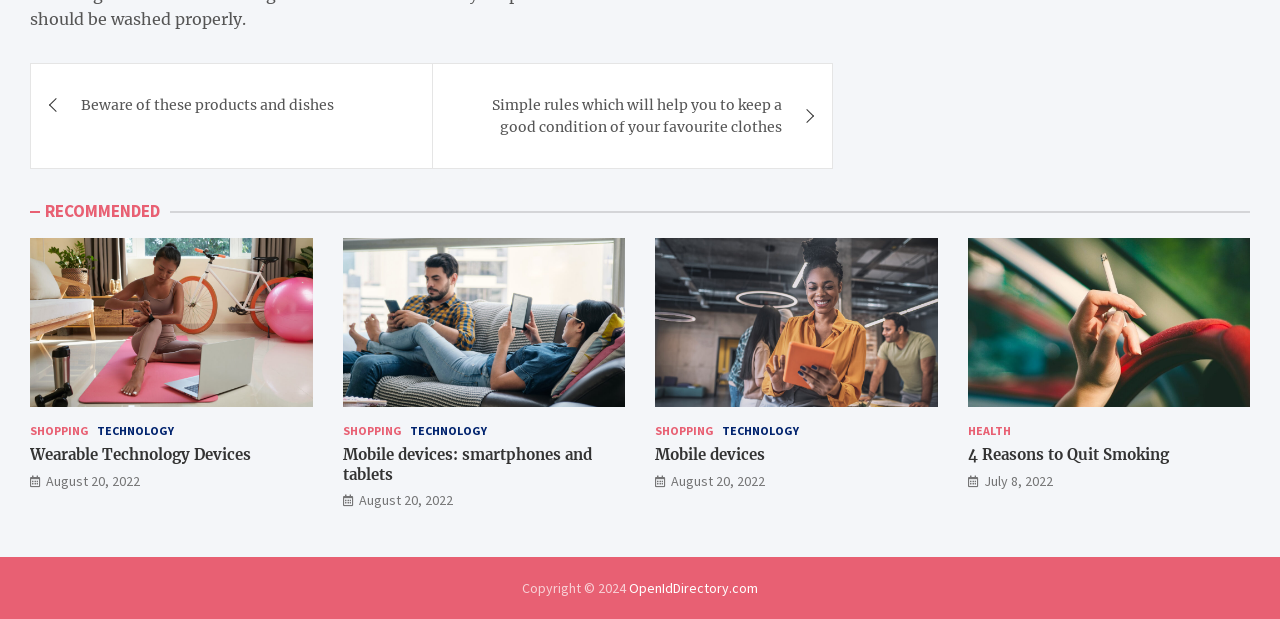How many categories are listed under 'RECOMMENDED'?
Could you answer the question in a detailed manner, providing as much information as possible?

Under the heading 'RECOMMENDED', there are four categories listed: 'SHOPPING', 'TECHNOLOGY', 'SHOPPING', and 'TECHNOLOGY'.